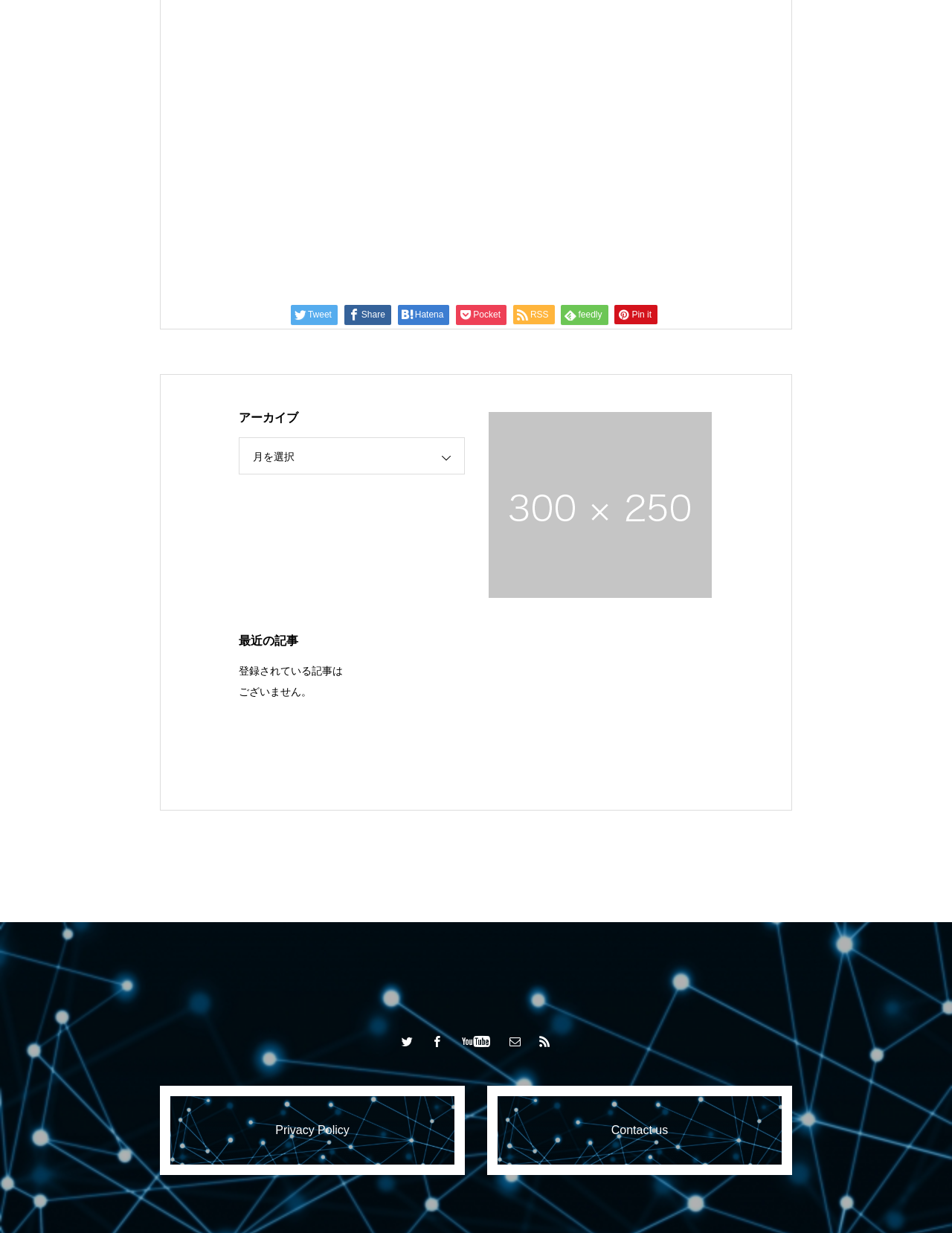Using the format (top-left x, top-left y, bottom-right x, bottom-right y), provide the bounding box coordinates for the described UI element. All values should be floating point numbers between 0 and 1: Privacy Policy

[0.179, 0.889, 0.477, 0.945]